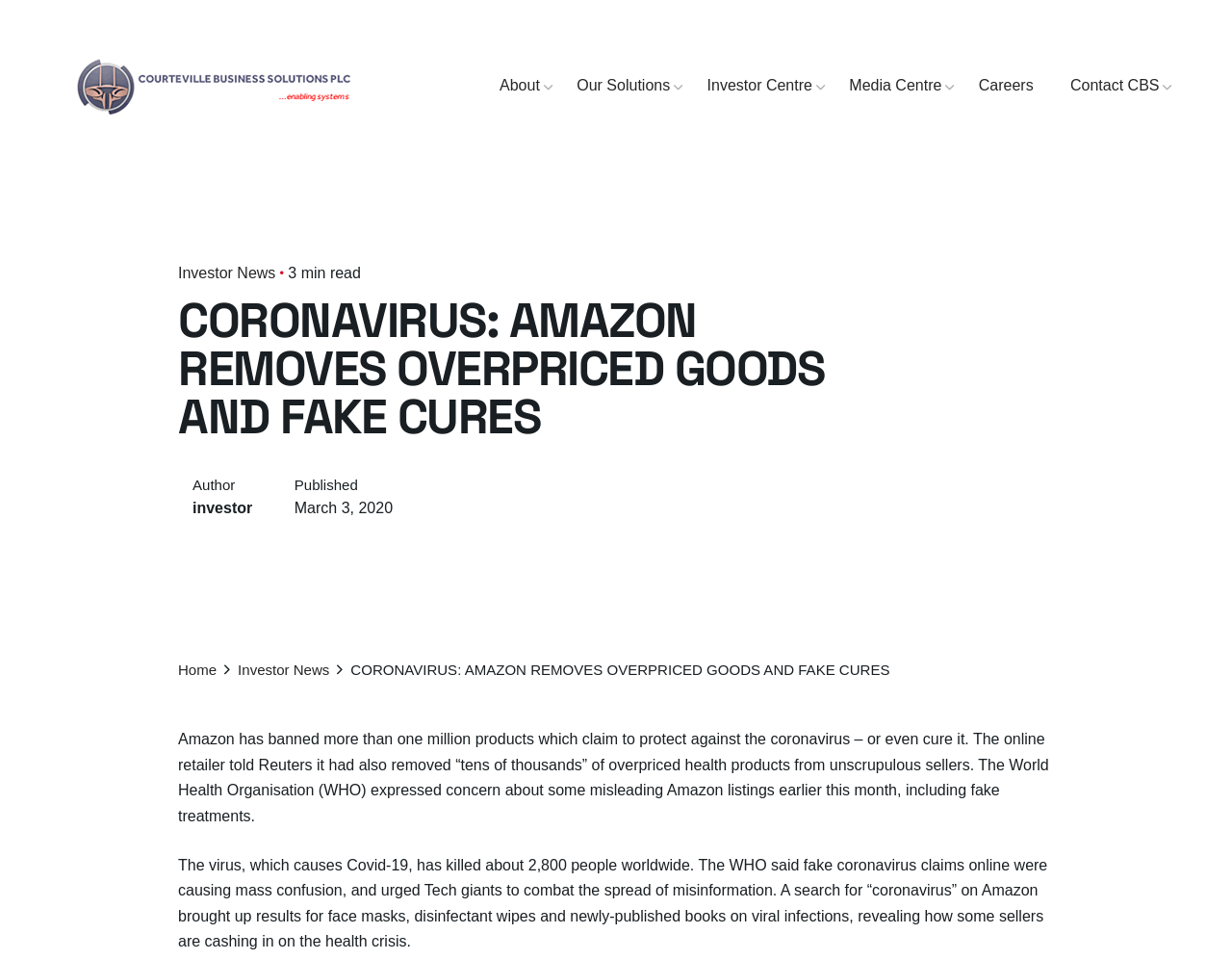Pinpoint the bounding box coordinates of the element you need to click to execute the following instruction: "Go to Investor Centre". The bounding box should be represented by four float numbers between 0 and 1, in the format [left, top, right, bottom].

[0.559, 0.079, 0.674, 0.1]